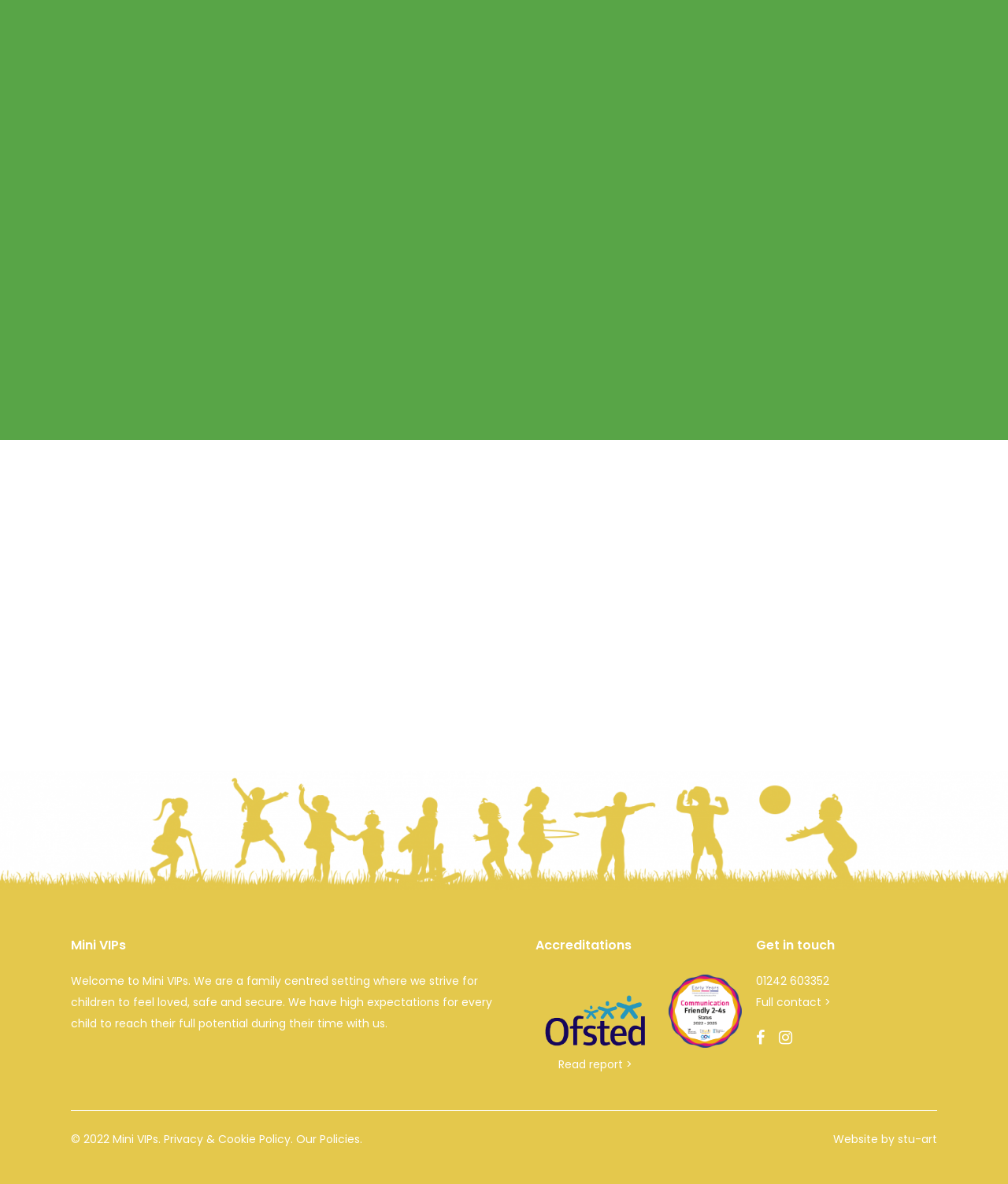What is the theme of the image at the bottom of the webpage?
Provide a short answer using one word or a brief phrase based on the image.

Children playing